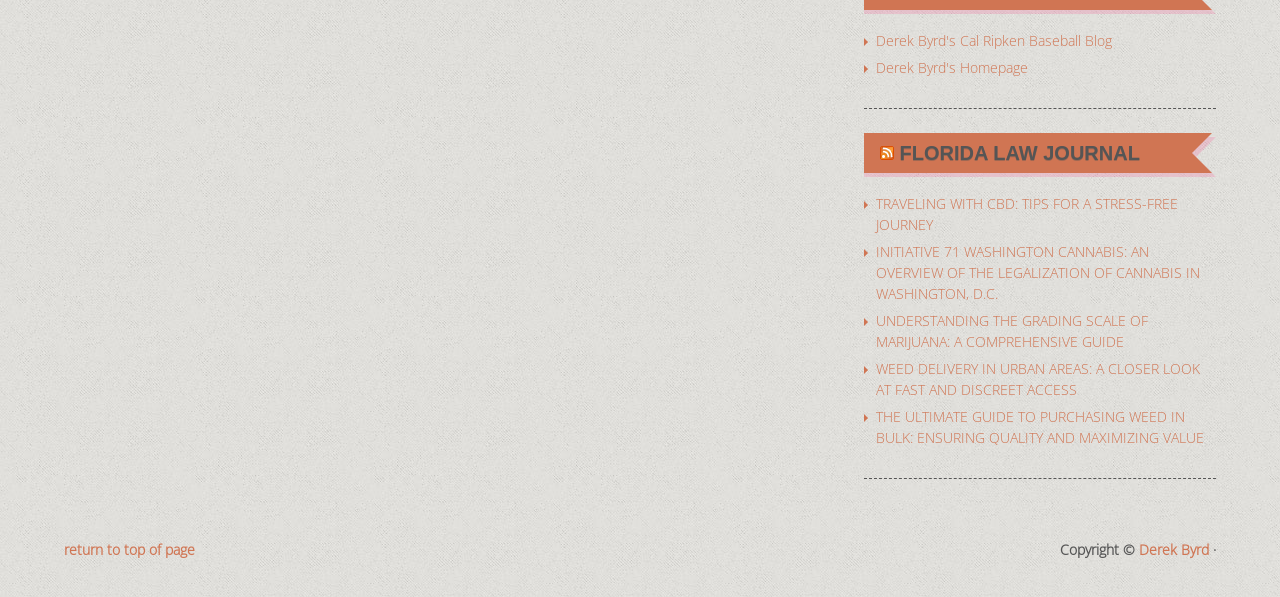What is the purpose of the link 'return to top of page'?
Using the visual information, reply with a single word or short phrase.

To return to top of page